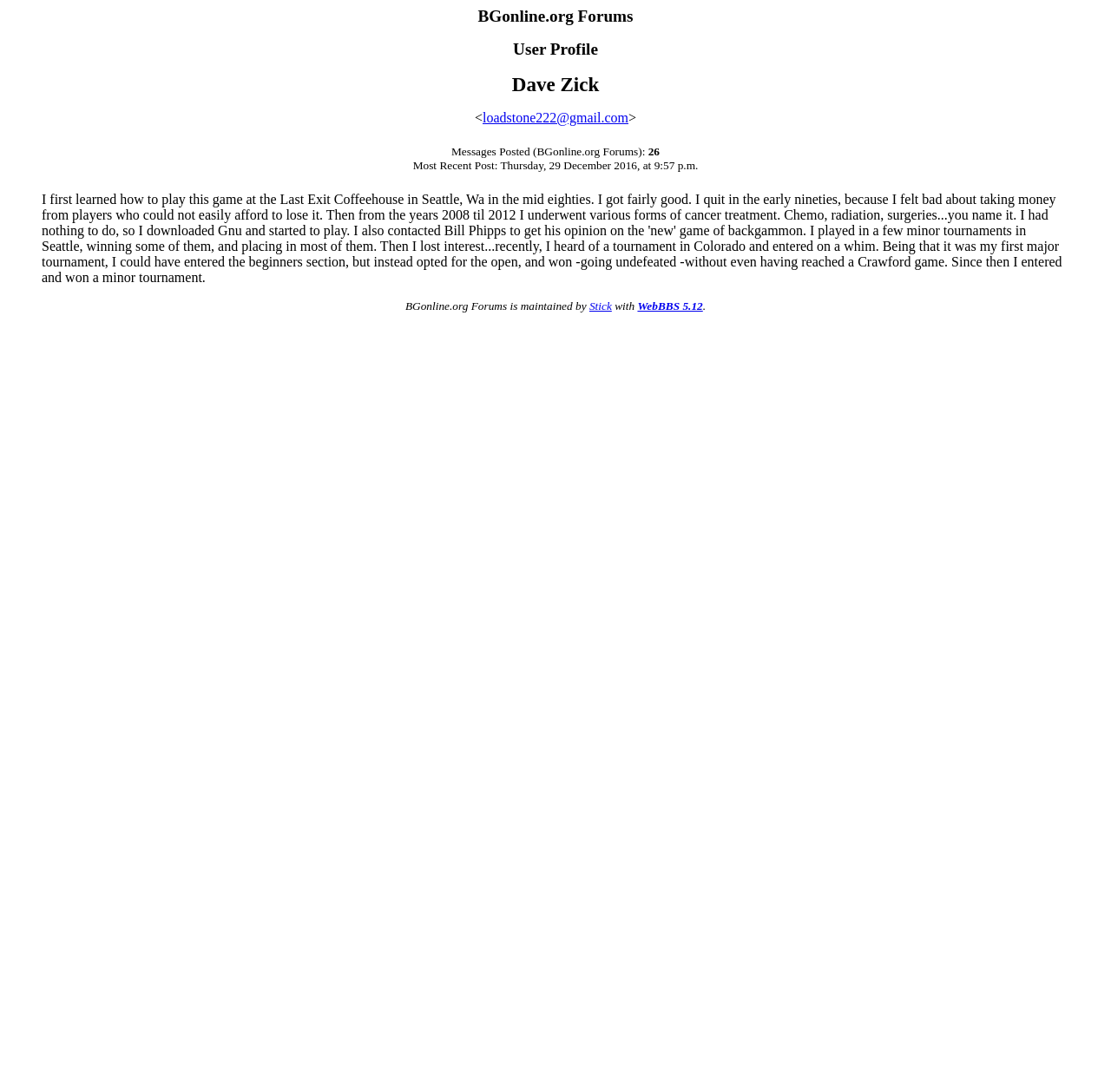Analyze and describe the webpage in a detailed narrative.

The webpage is a user profile page, titled "User Profile". At the top, there is a header section with the website title "BGonline.org Forums" in a prominent position, followed by the user's name "Dave Zick" below it. To the right of the user's name, there is an email address "loadstone222@gmail.com" enclosed in angle brackets.

Below the header section, there is a table with a single row, containing information about the user's activity on the forum. The table is positioned roughly in the middle of the page and spans about two-thirds of the page width. The table cell contains the text "Messages Posted (BGonline.org Forums): 26 Most Recent Post: Thursday, 29 December 2016, at 9:57 p.m.", which summarizes the user's posting history.

On the left side of the page, there is a blockquote section that spans about 90% of the page width. The blockquote section appears to be empty, with no visible content.

At the bottom of the page, there is a footer section with a sentence that reads "BGonline.org Forums is maintained by Stick with WebBBS 5.12", which provides information about the website's maintenance and software used. The names "Stick" and "WebBBS 5.12" are links, suggesting that they may lead to further information or related pages.